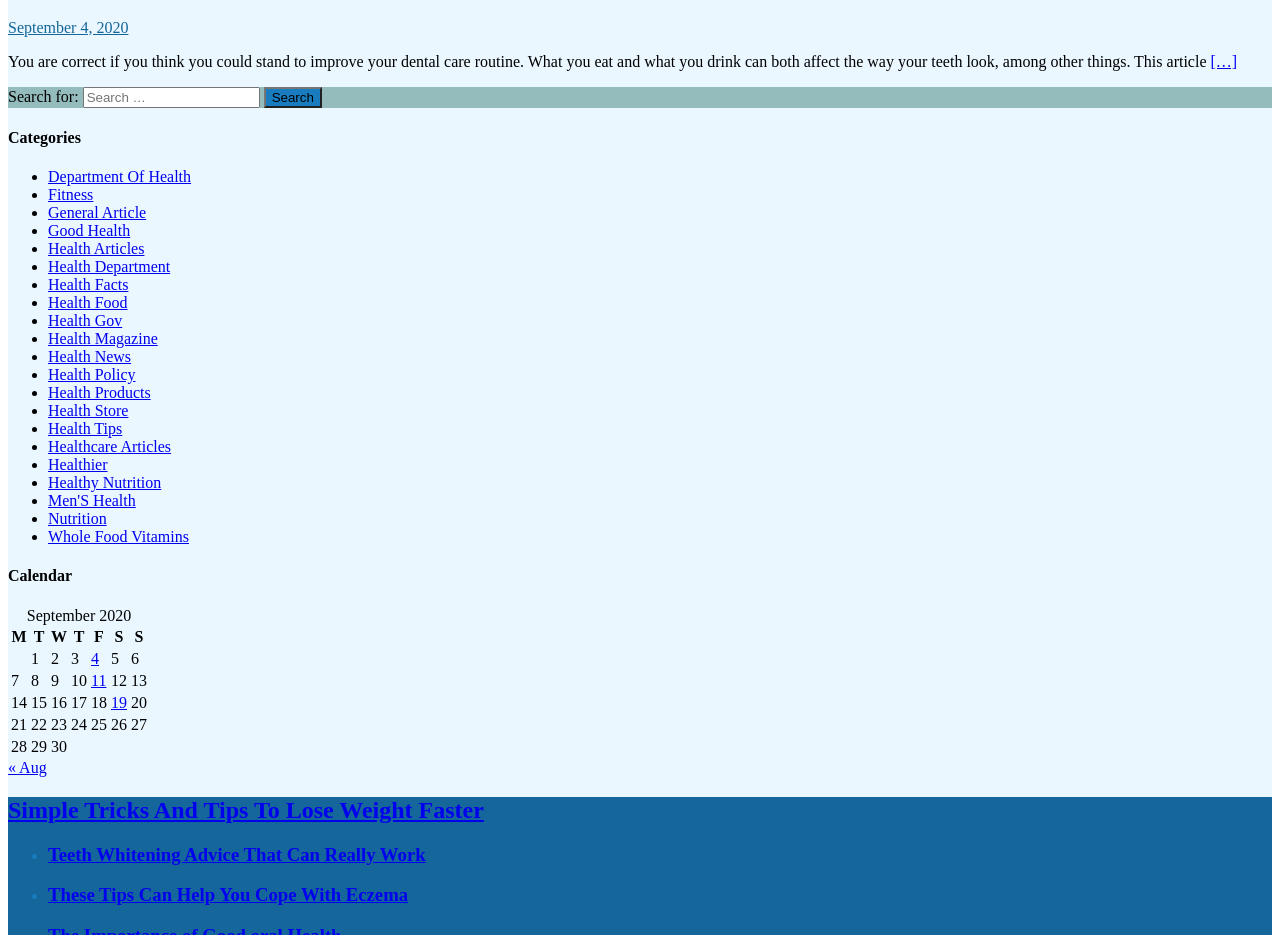Locate the bounding box coordinates of the clickable element to fulfill the following instruction: "Click on the 'Department Of Health' category". Provide the coordinates as four float numbers between 0 and 1 in the format [left, top, right, bottom].

[0.038, 0.18, 0.149, 0.198]